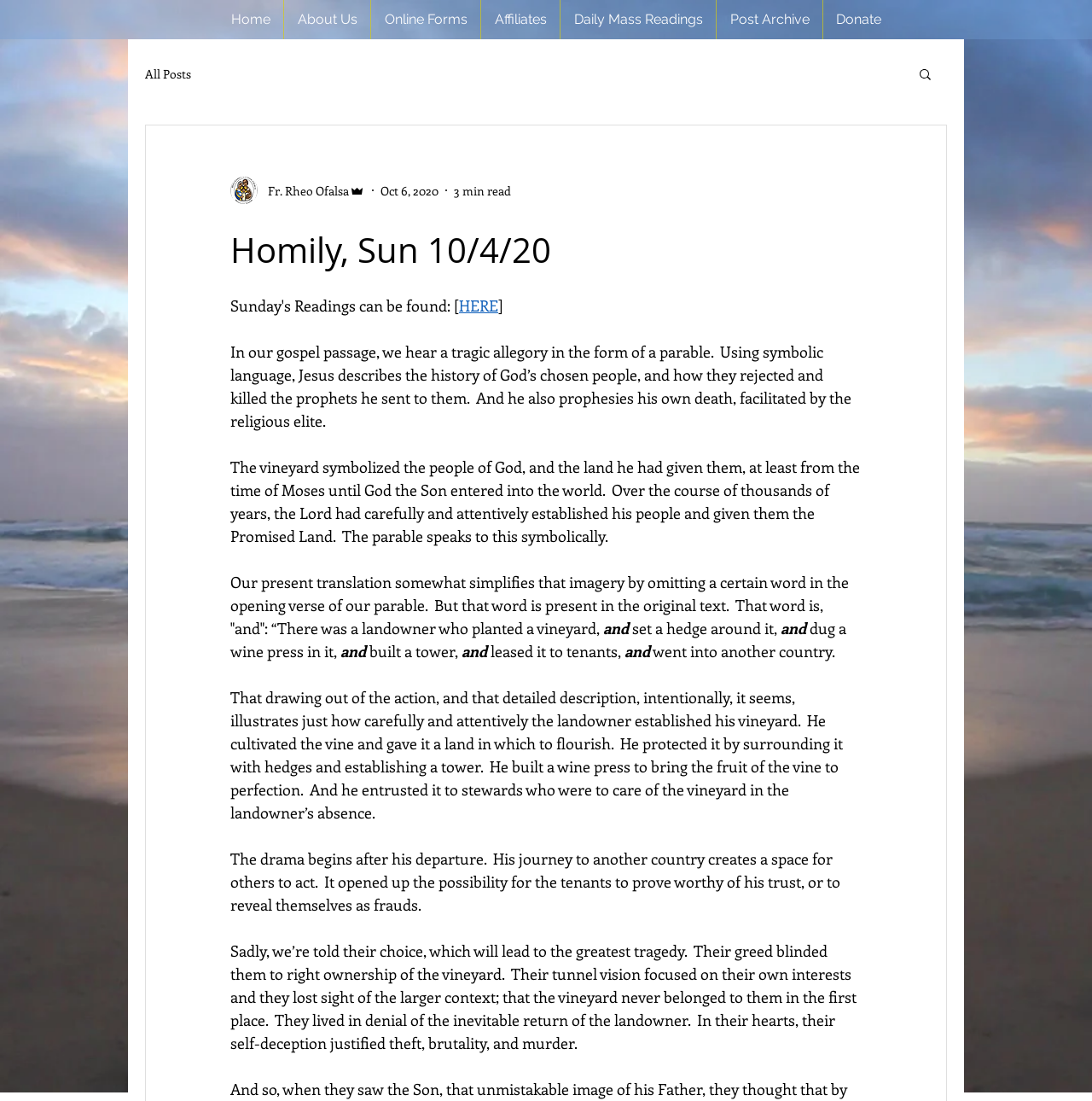Find the bounding box coordinates of the area that needs to be clicked in order to achieve the following instruction: "Read the 'Daily Mass Readings'". The coordinates should be specified as four float numbers between 0 and 1, i.e., [left, top, right, bottom].

[0.513, 0.0, 0.655, 0.036]